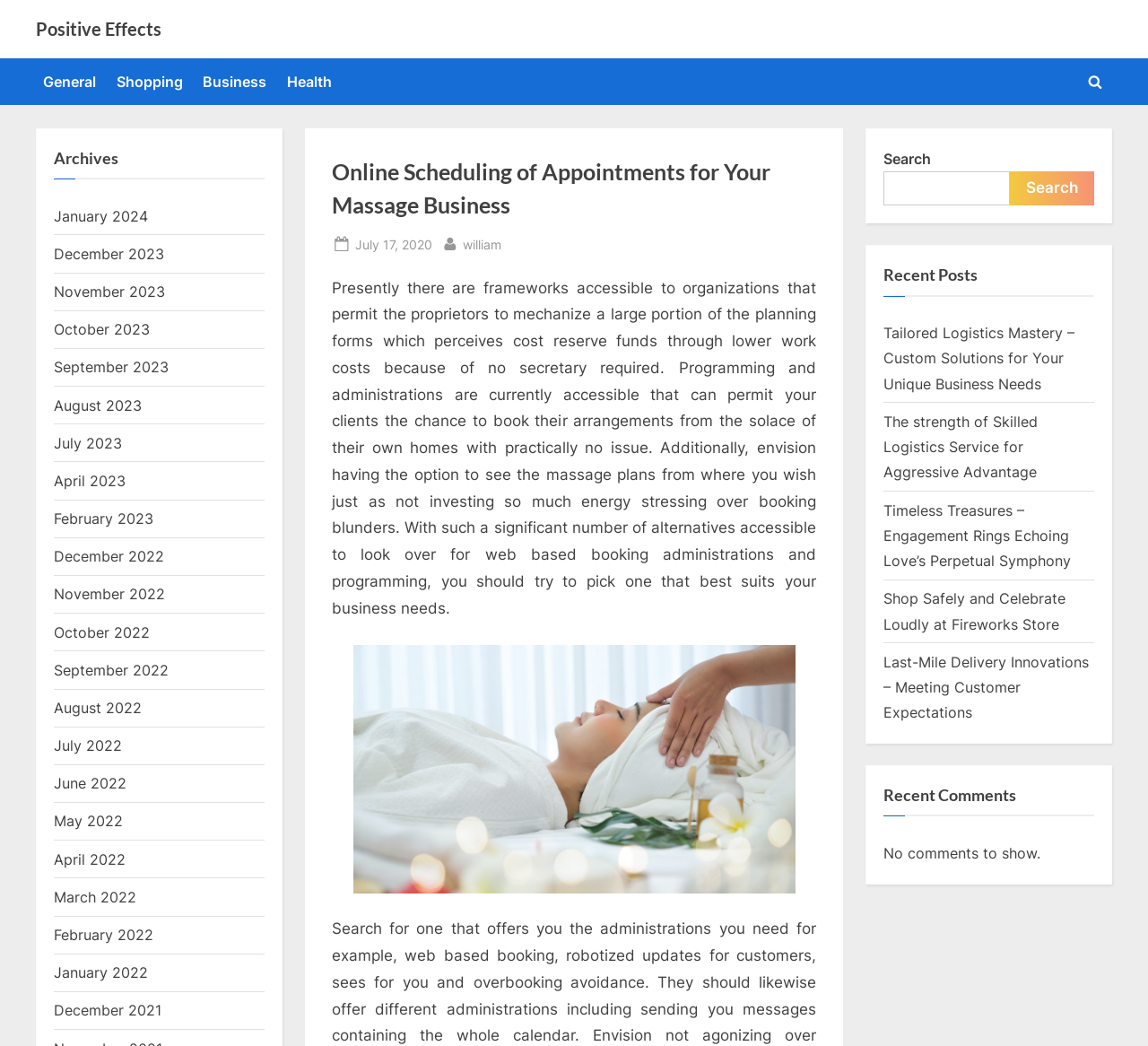Please specify the coordinates of the bounding box for the element that should be clicked to carry out this instruction: "Click on the 'General' link". The coordinates must be four float numbers between 0 and 1, formatted as [left, top, right, bottom].

[0.031, 0.062, 0.09, 0.094]